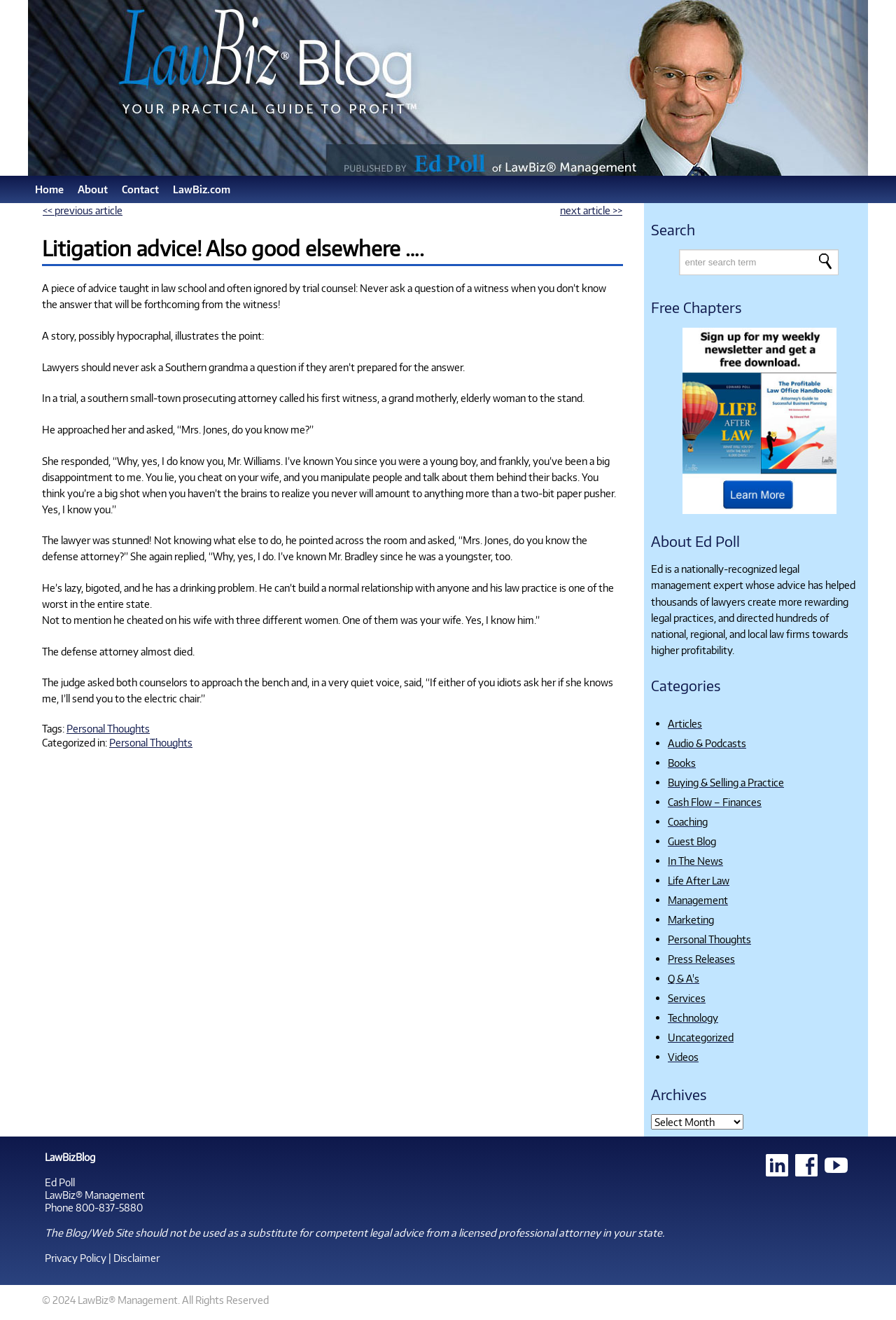What is the topic of the article?
Provide an in-depth answer to the question, covering all aspects.

The topic of the article can be determined by reading the heading 'Litigation advice! Also good elsewhere ….' which is located at the top of the article section.